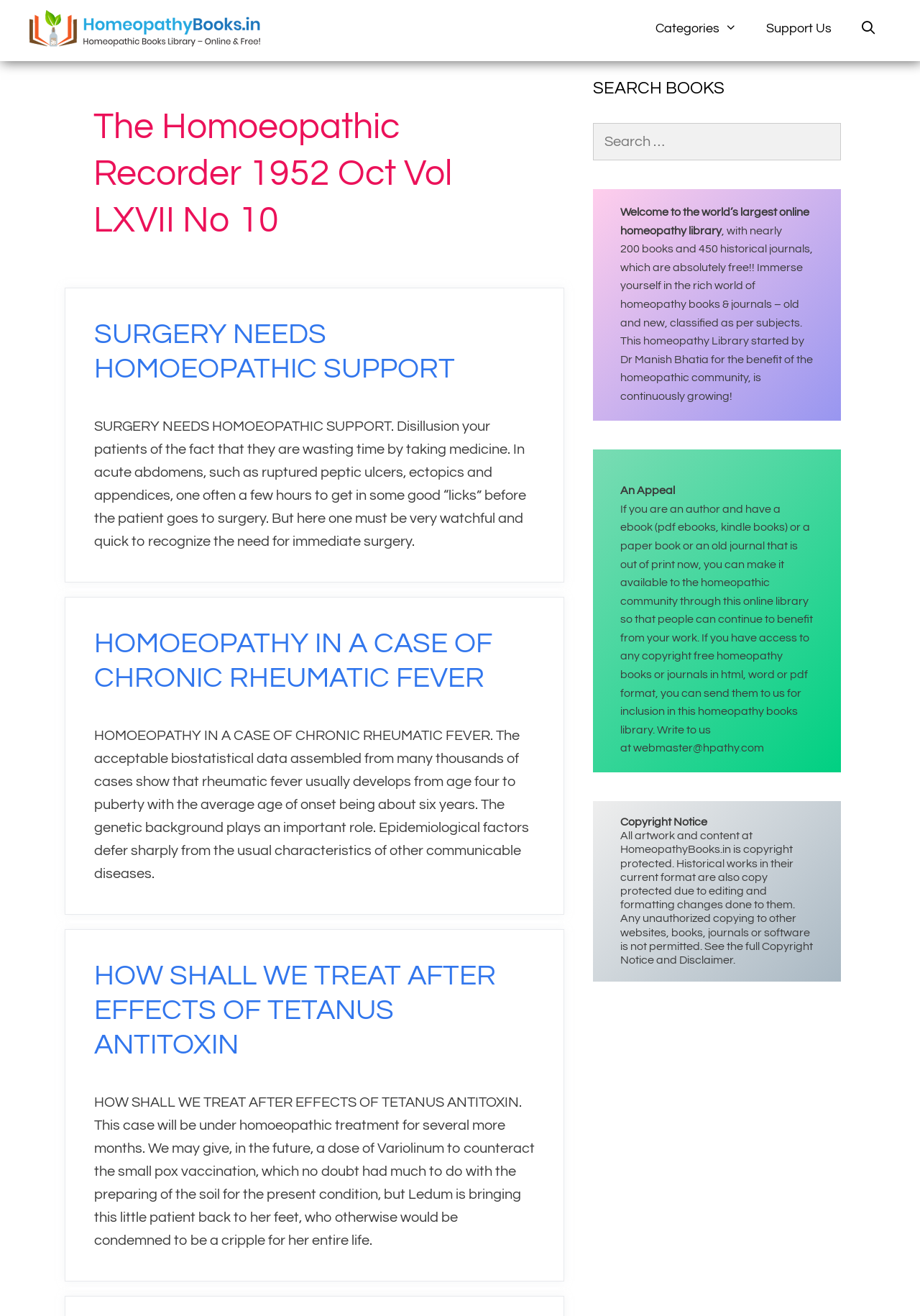What is the purpose of this online library?
Answer the question with as much detail as possible.

The text on the page says 'This homeopathy Library started by Dr Manish Bhatia for the benefit of the homeopathic community, is continuously growing!', which suggests that the purpose of this online library is to benefit the homeopathic community.